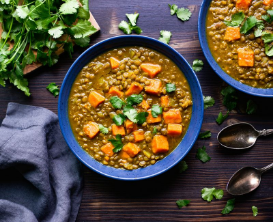What is garnishing the soup?
Using the information from the image, give a concise answer in one word or a short phrase.

Fresh coriander leaves